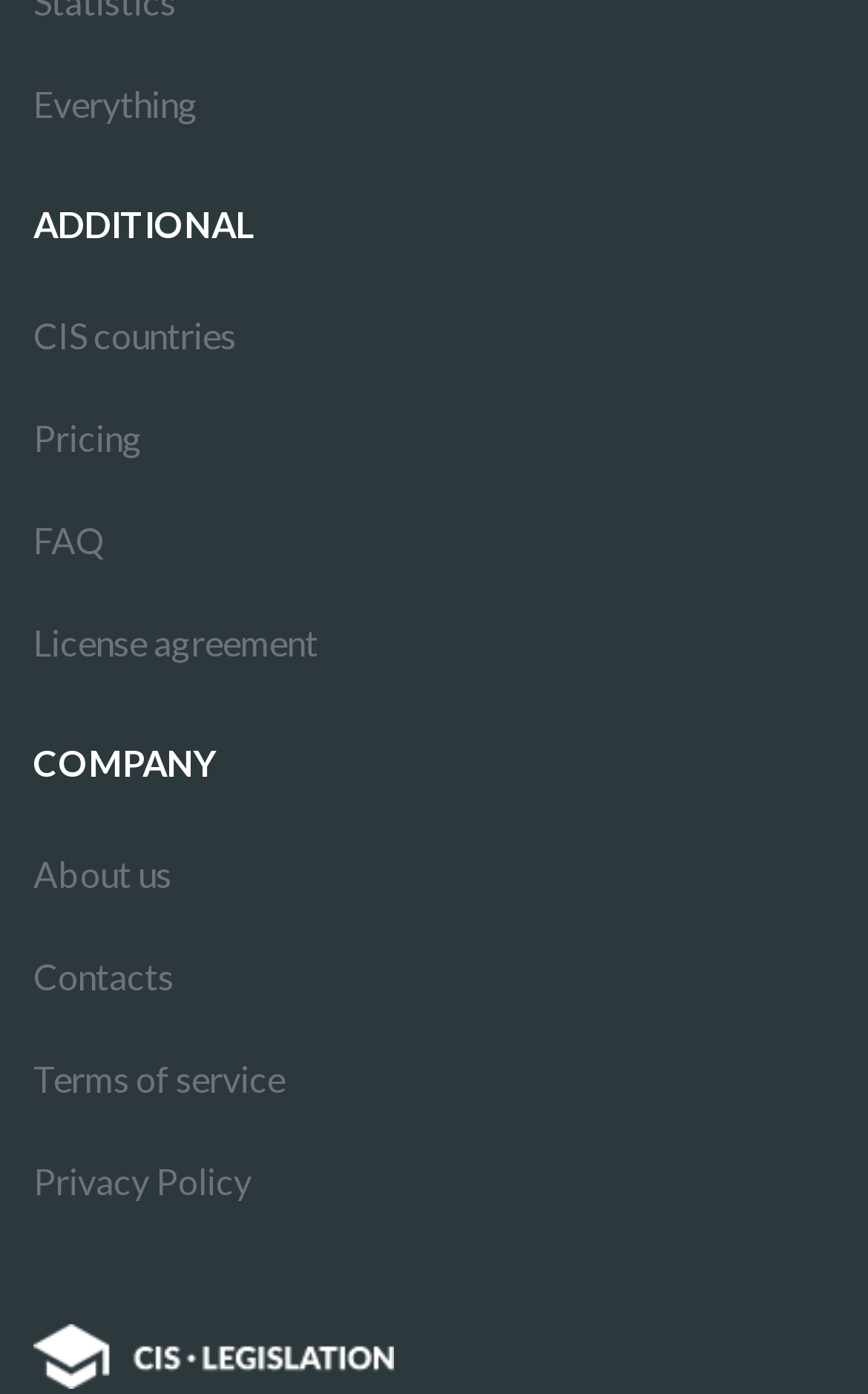Please identify the bounding box coordinates of the element that needs to be clicked to execute the following command: "Explore brands". Provide the bounding box using four float numbers between 0 and 1, formatted as [left, top, right, bottom].

None